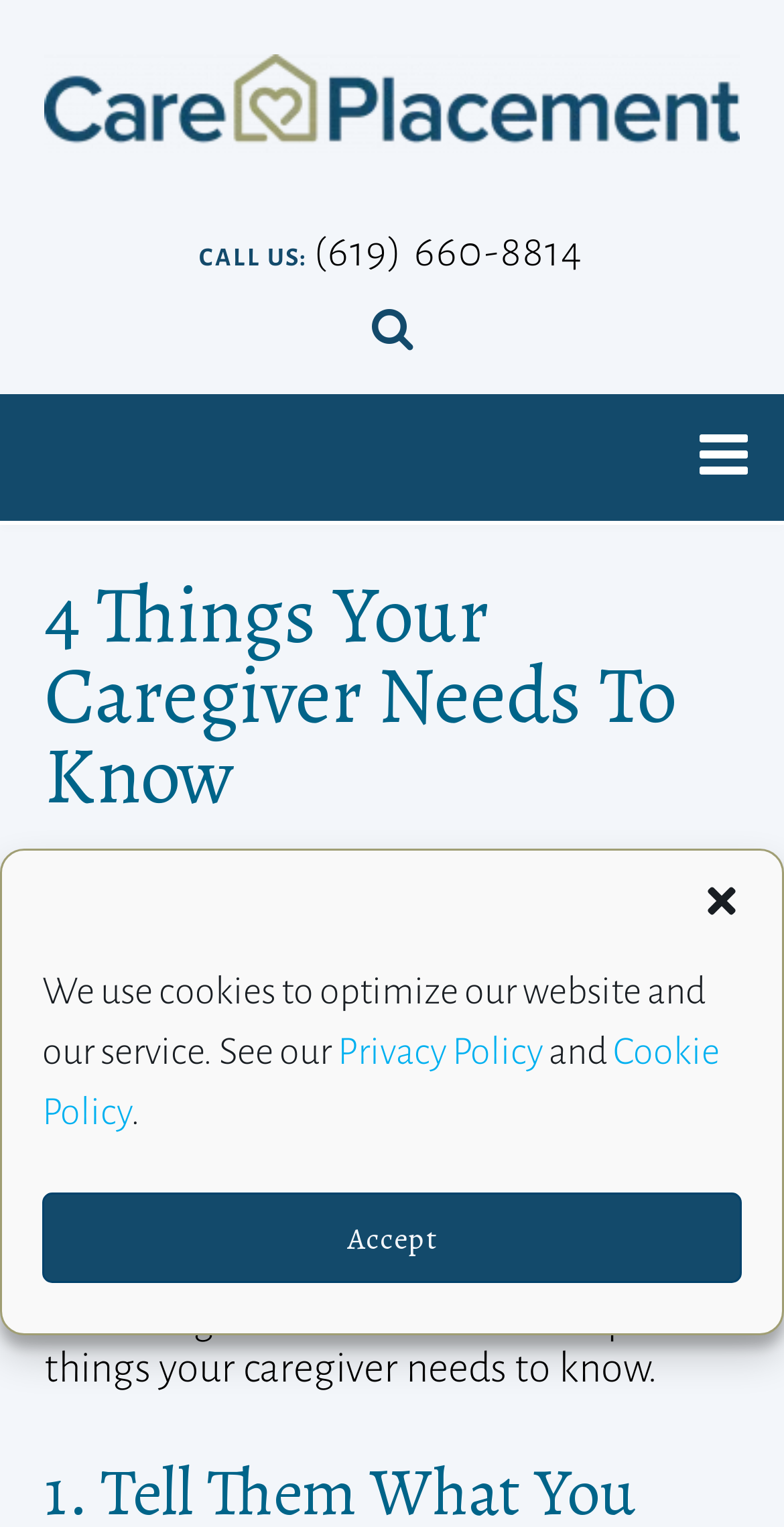Can you extract the primary headline text from the webpage?

4 Things Your Caregiver Needs To Know